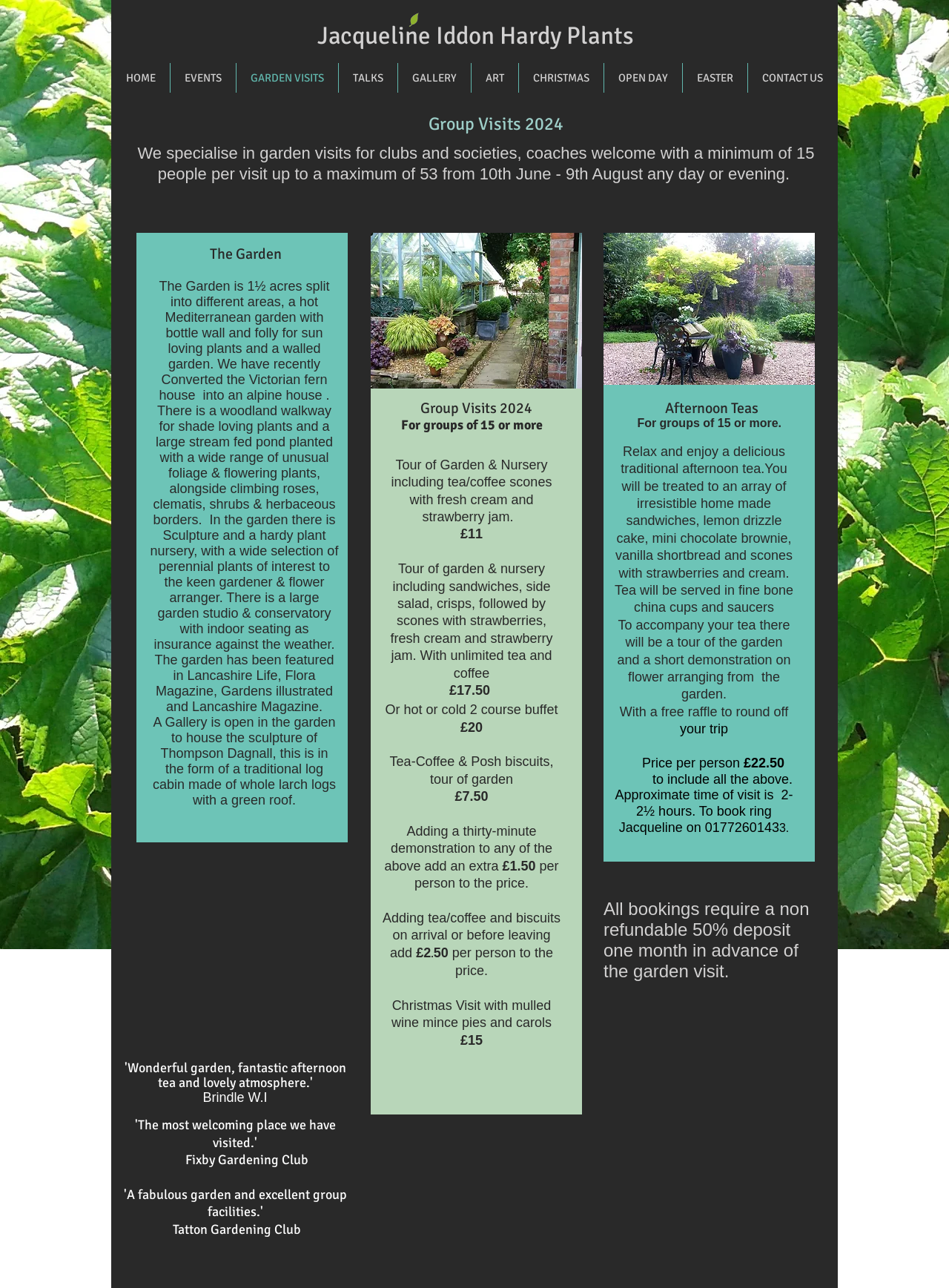What type of garden is described on this webpage?
Provide an in-depth and detailed explanation in response to the question.

The webpage describes a garden that is 1½ acres split into different areas, including a hot Mediterranean garden with a bottle wall and folly for sun-loving plants.